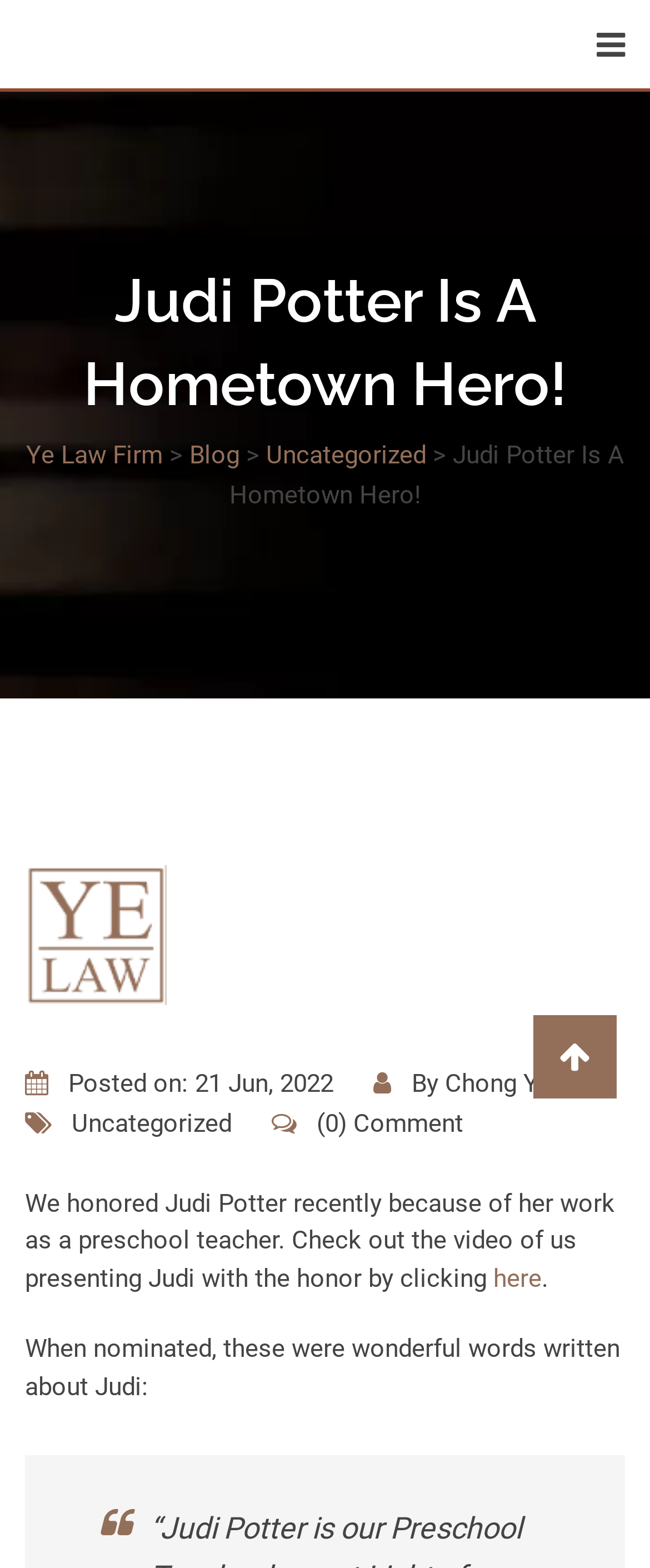Provide the bounding box coordinates for the UI element described in this sentence: "Chong Ye". The coordinates should be four float values between 0 and 1, i.e., [left, top, right, bottom].

[0.685, 0.681, 0.849, 0.7]